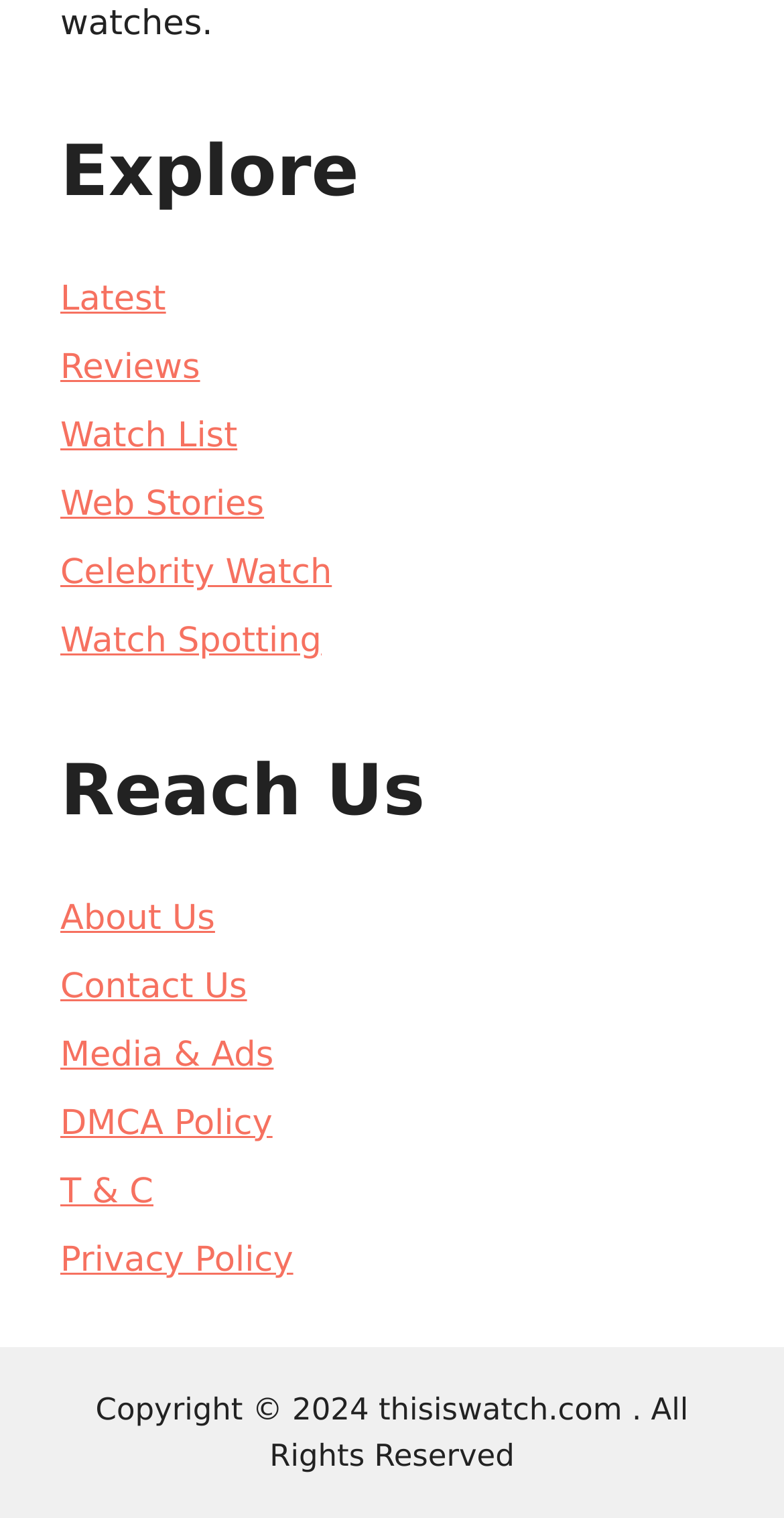Answer with a single word or phrase: 
What is the copyright information of the webpage?

Copyright 2024 thisiswatch.com